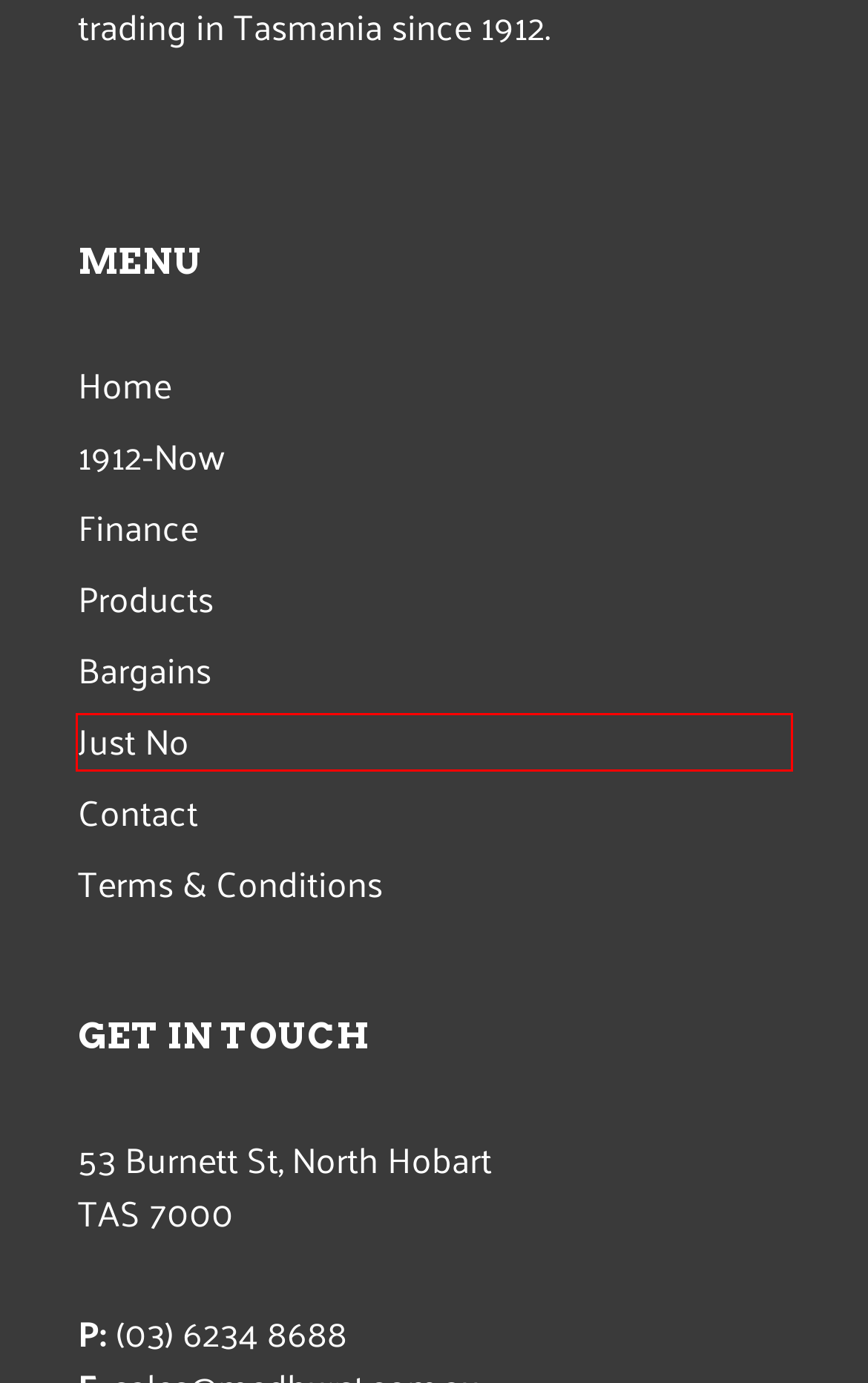Analyze the screenshot of a webpage with a red bounding box and select the webpage description that most accurately describes the new page resulting from clicking the element inside the red box. Here are the candidates:
A. Bargains | Medhurst Kitchen Equipment
B. Finance | Dream bigger with SilverChef
C. BROKENIMAGE Creative – Full-service marketing agency based in Hobart, Tasmania
D. Terms & Conditions | Medhurst Kitchen Equipment
E. Medhurst Kitchen Equipment | Everything for every kitchen
F. Just No | Over a century serving Tasmania’s hospitality industry
G. Shop Now | The largest range of kitchen supplies in Tasmania
H. Contact Us | Cook like a professional

F